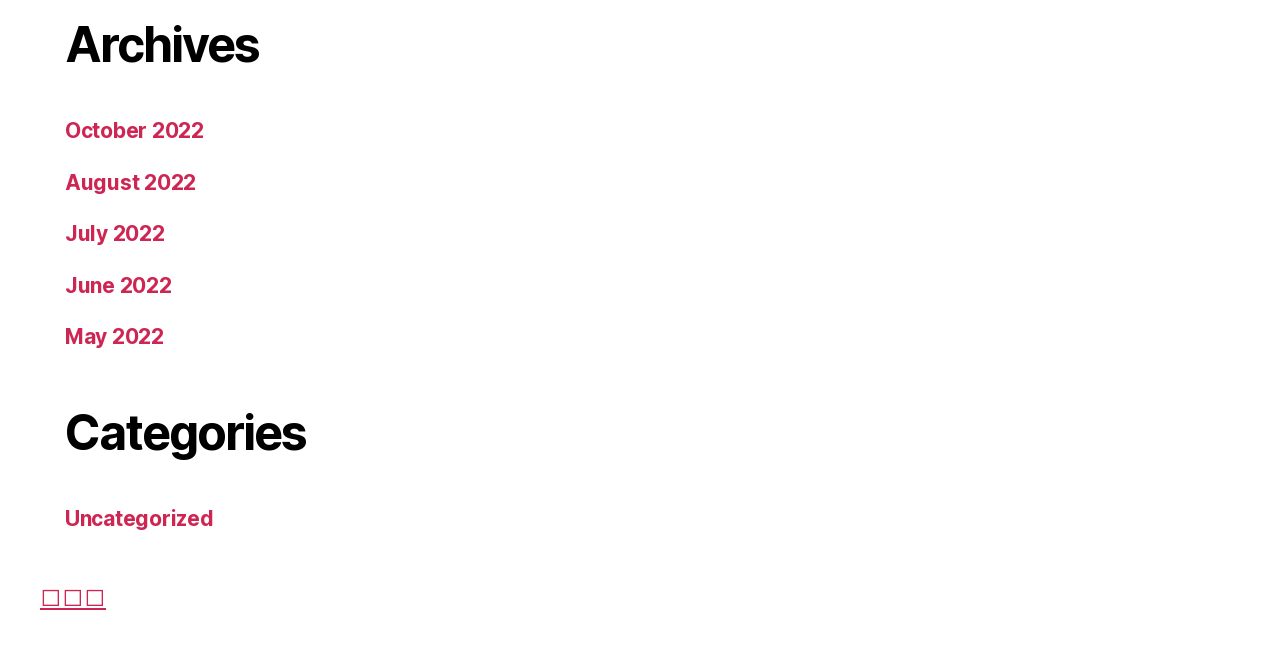Determine the bounding box for the UI element described here: "parent_node: Name * name="author"".

None